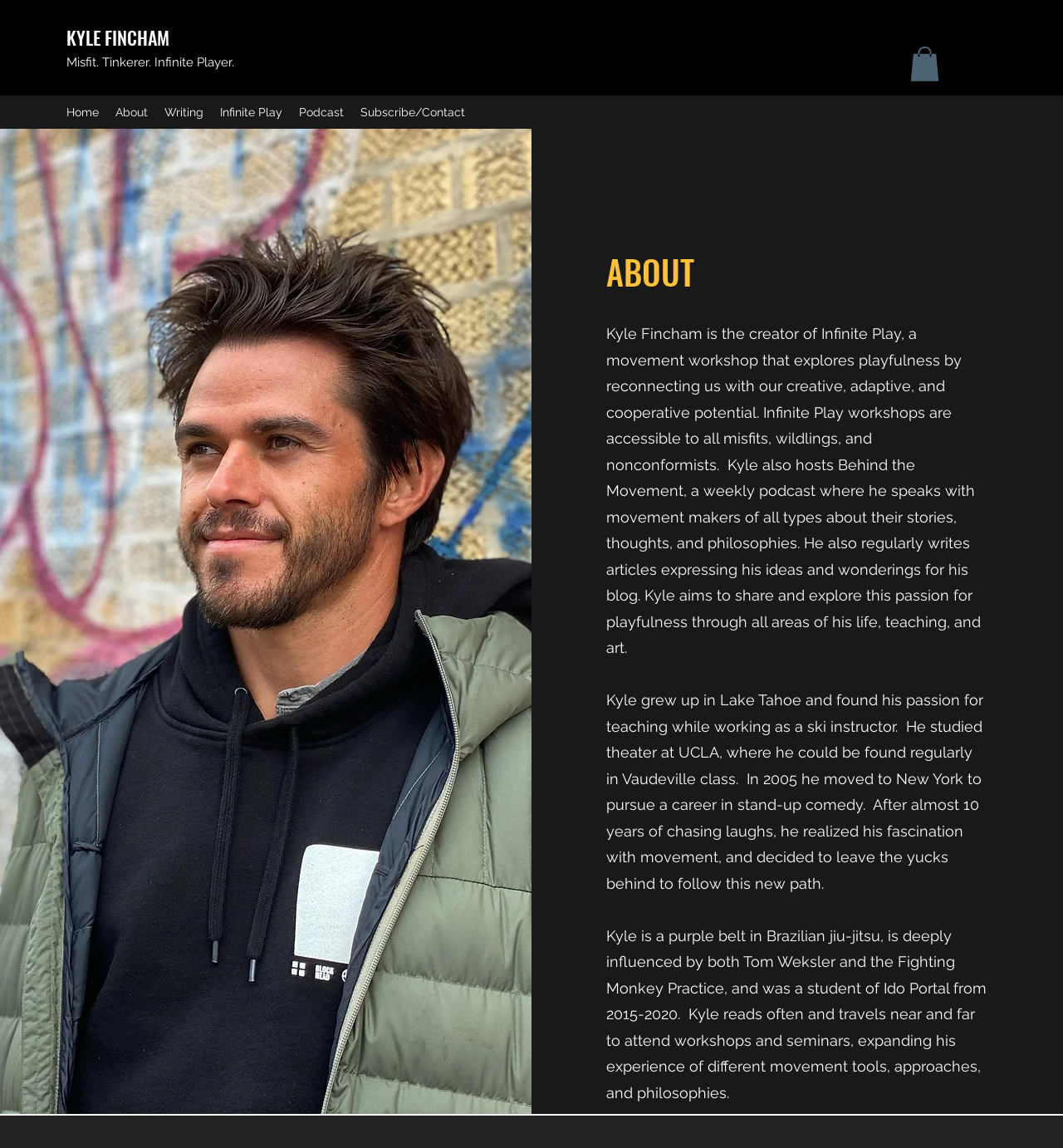Identify the bounding box of the HTML element described as: "Infinite Play".

[0.199, 0.087, 0.273, 0.109]